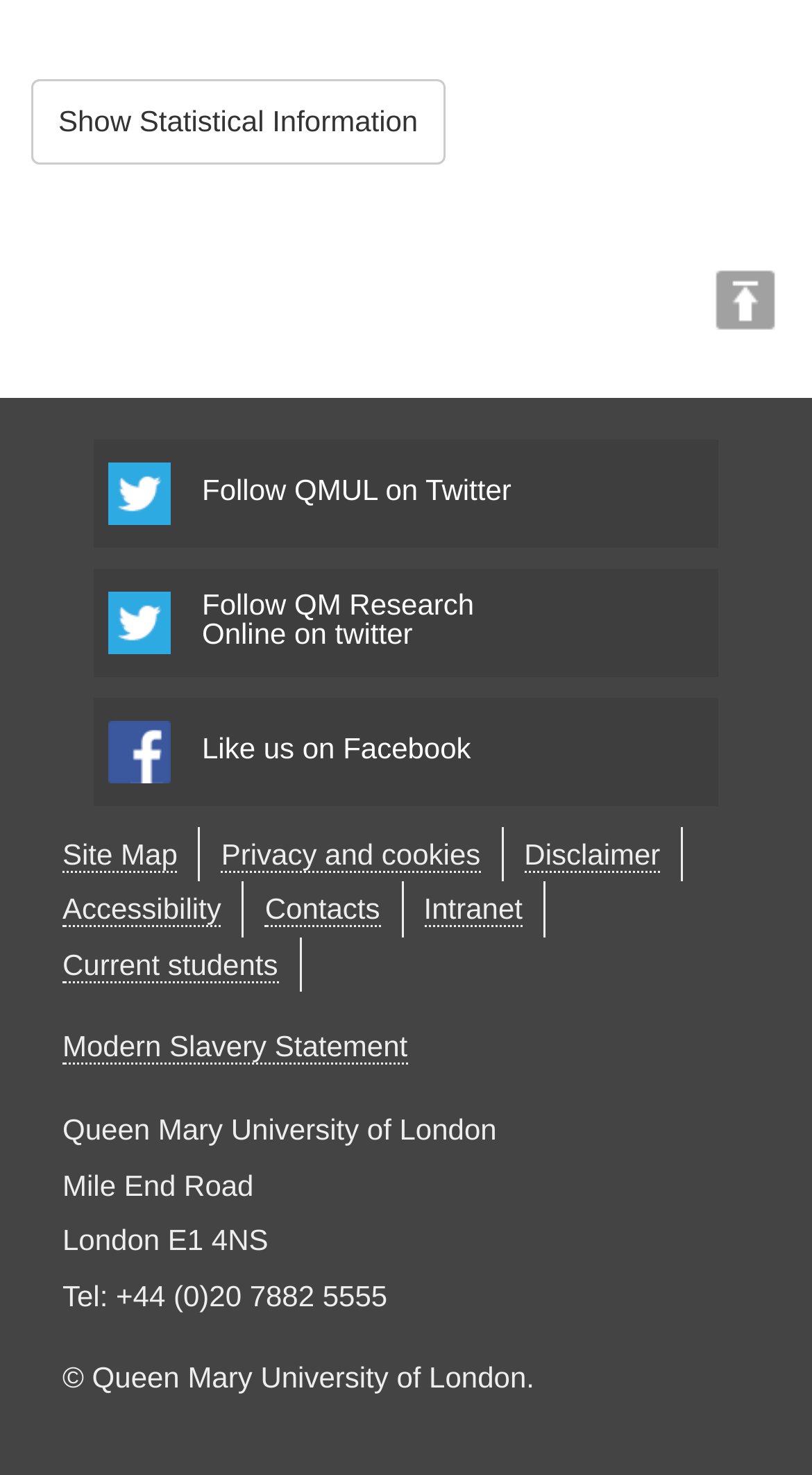Extract the bounding box of the UI element described as: "Accessibility".

[0.077, 0.605, 0.272, 0.629]